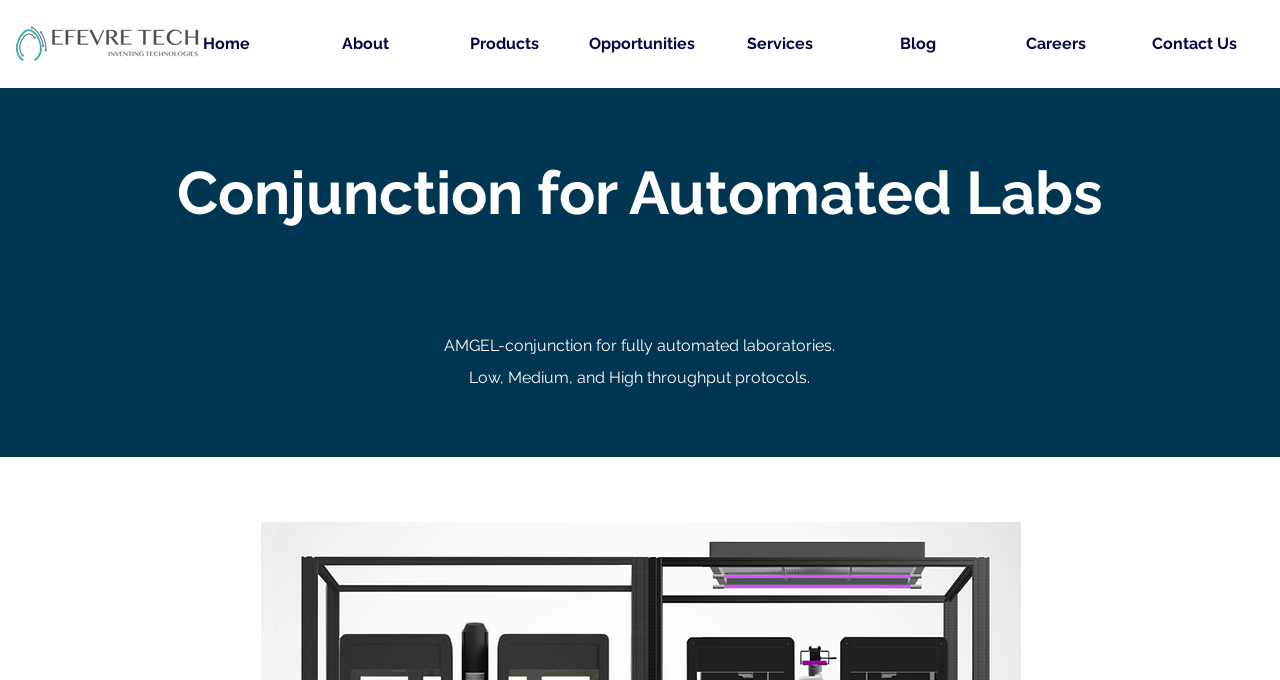Please give a succinct answer to the question in one word or phrase:
What is the main purpose of AMGEL conjunction?

Automated laboratories